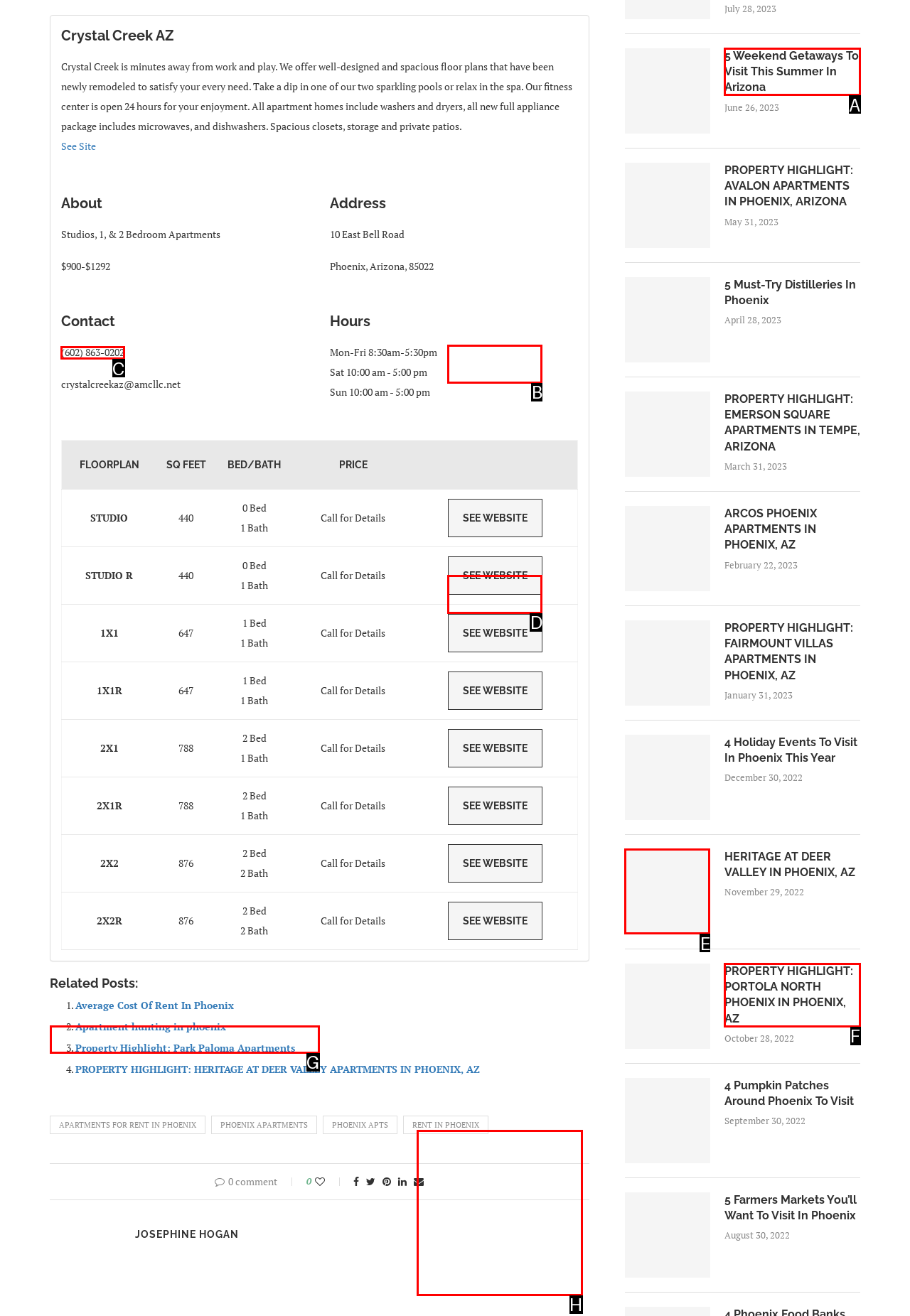From the given options, indicate the letter that corresponds to the action needed to complete this task: Contact Us. Respond with only the letter.

None